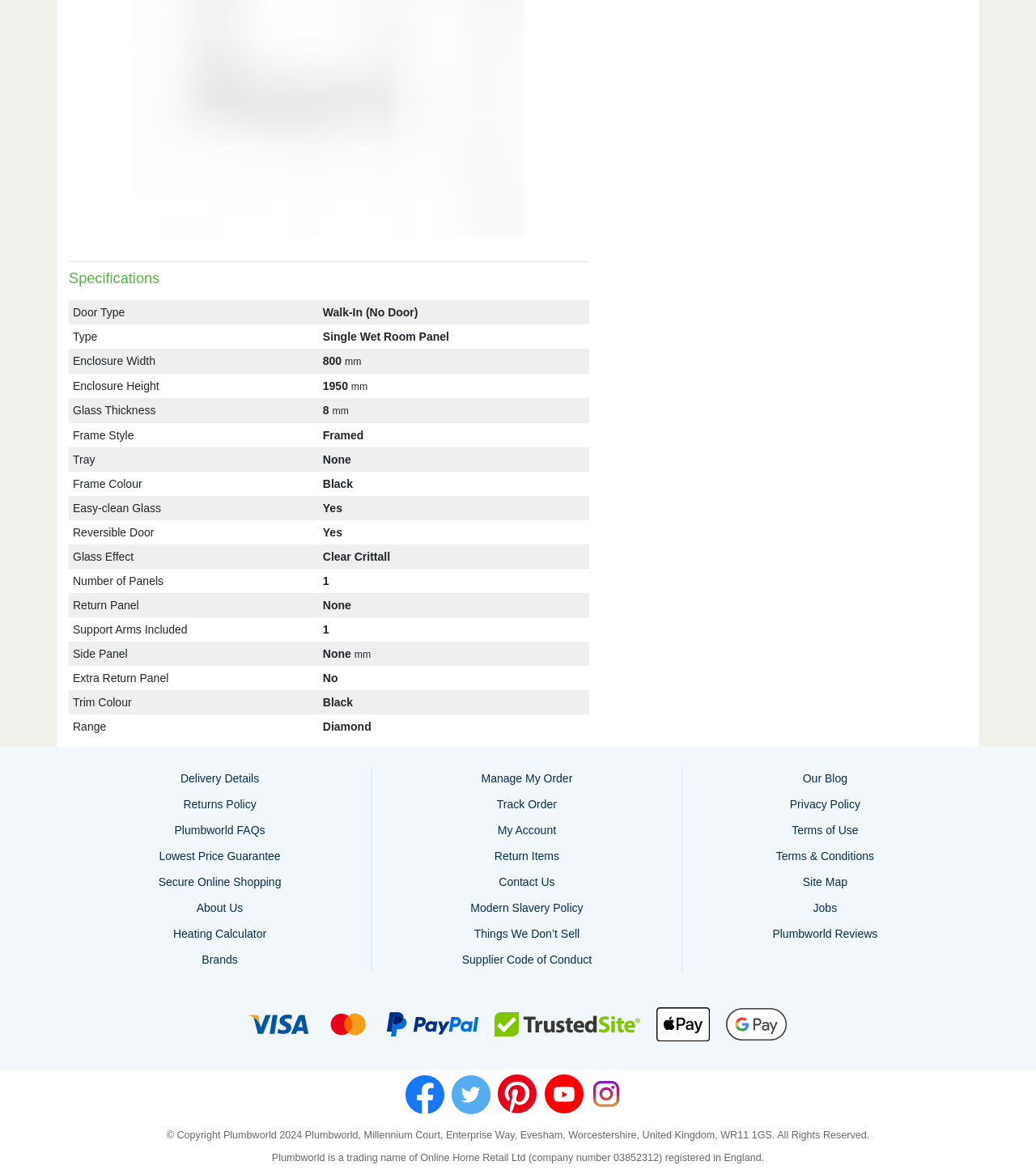Please find the bounding box coordinates of the clickable region needed to complete the following instruction: "Click the 'Print' button". The bounding box coordinates must consist of four float numbers between 0 and 1, i.e., [left, top, right, bottom].

None